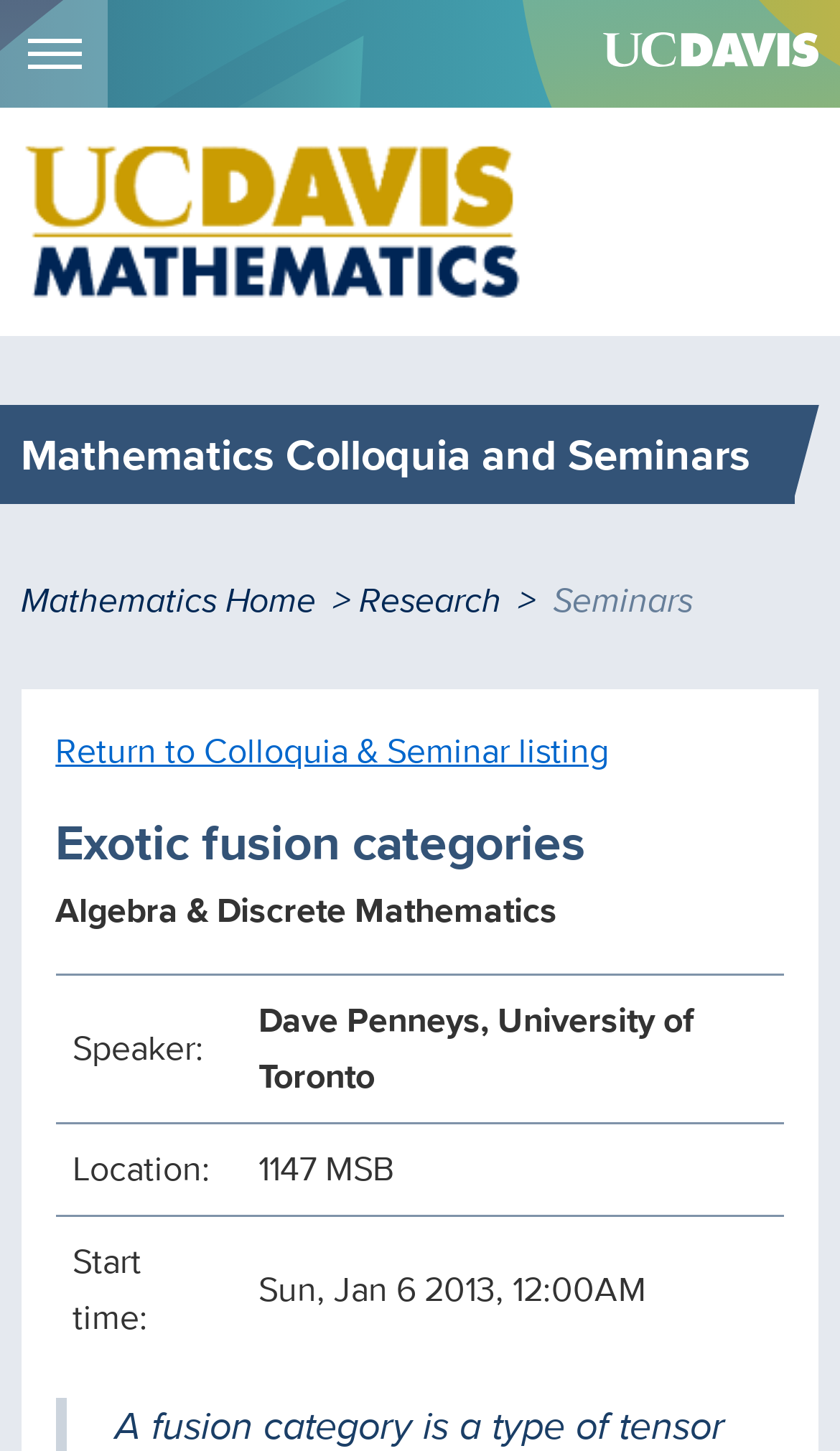Given the element description, predict the bounding box coordinates in the format (top-left x, top-left y, bottom-right x, bottom-right y). Make sure all values are between 0 and 1. Here is the element description: Mathematics Home

[0.025, 0.396, 0.376, 0.43]